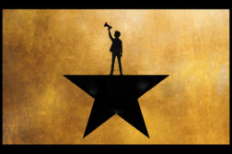Elaborate on all the key elements and details present in the image.

The image features a striking silhouette of a figure standing on top of a large star, triumphantly holding a megaphone aloft. The background is a warm, gold-hued gradient, which enhances the dramatic effect of the scene. This visual symbolizes empowerment, advocacy, and the act of speaking out, resonating with themes of social justice and activism. The imagery likely connects to discussions or narratives surrounding advocacy, possibly within a context of independent media or creative expression, reflecting the spirit of challenging norms and encouraging voices to rise and be heard.